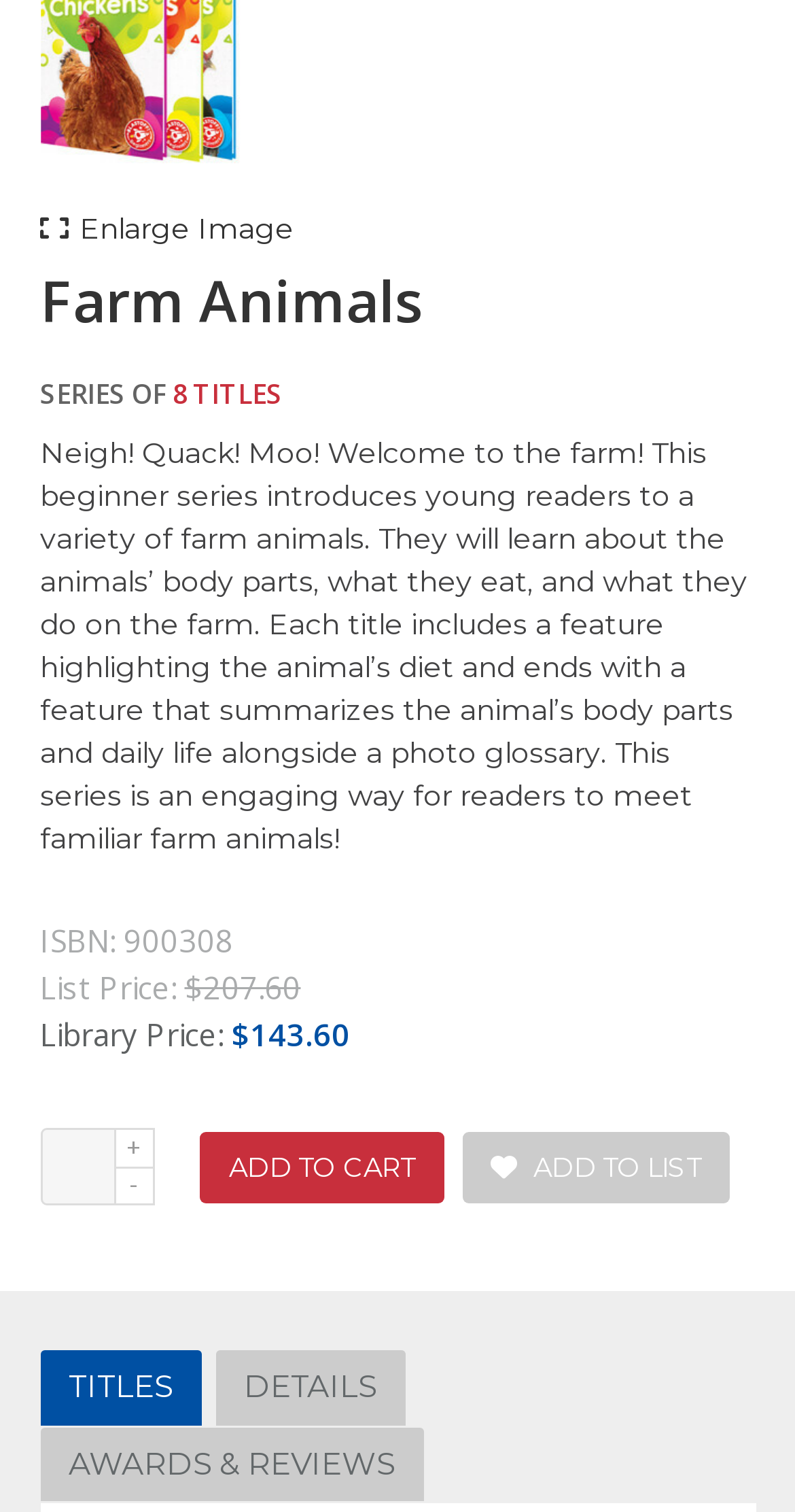Identify the bounding box for the UI element specified in this description: "Titles". The coordinates must be four float numbers between 0 and 1, formatted as [left, top, right, bottom].

[0.086, 0.904, 0.217, 0.931]